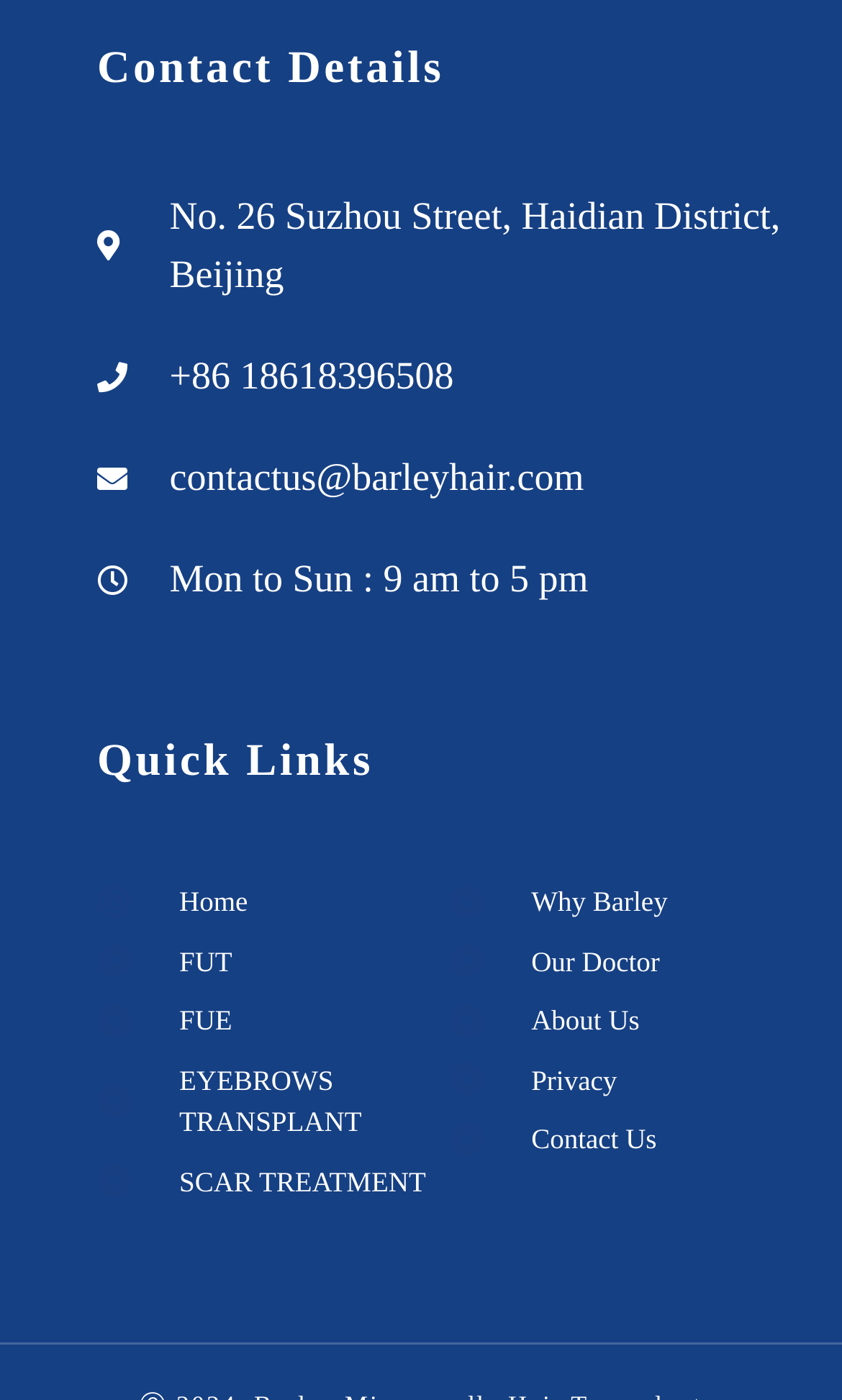Identify the bounding box coordinates of the area you need to click to perform the following instruction: "view contact phone number".

[0.115, 0.248, 0.99, 0.29]